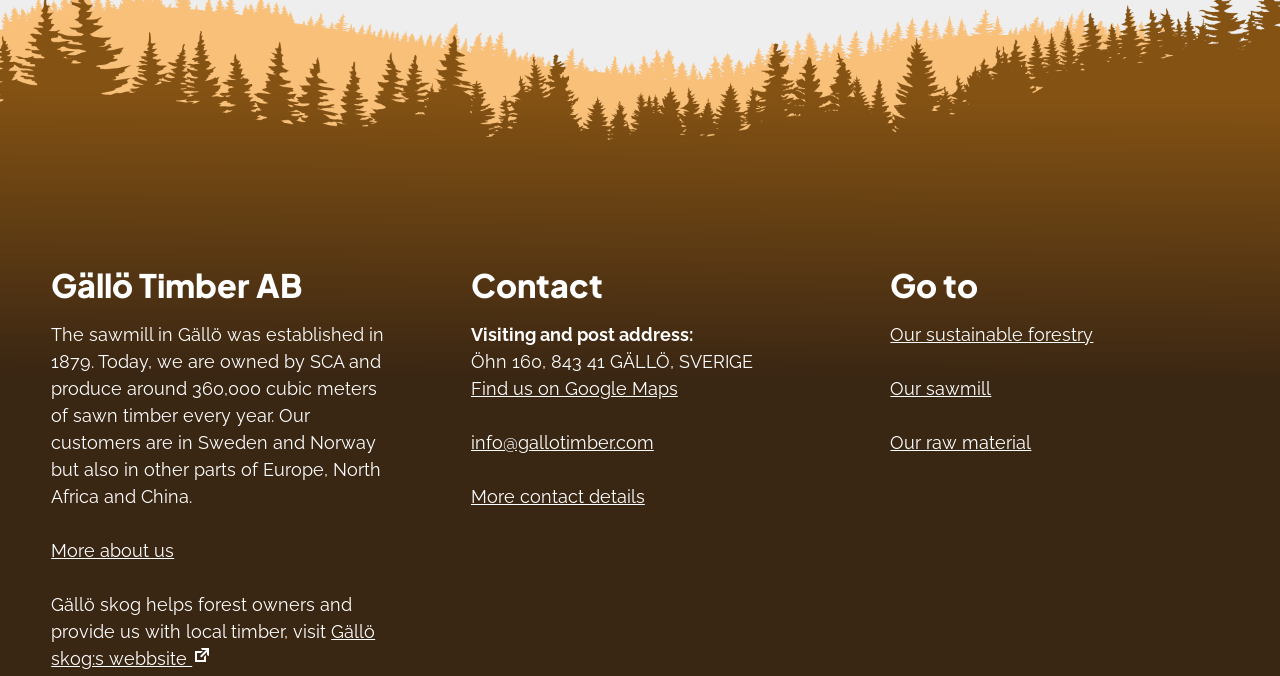Respond with a single word or short phrase to the following question: 
What is the visiting and post address of Gällö Timber AB?

Öhn 160, 843 41 GÄLLÖ, SVERIGE